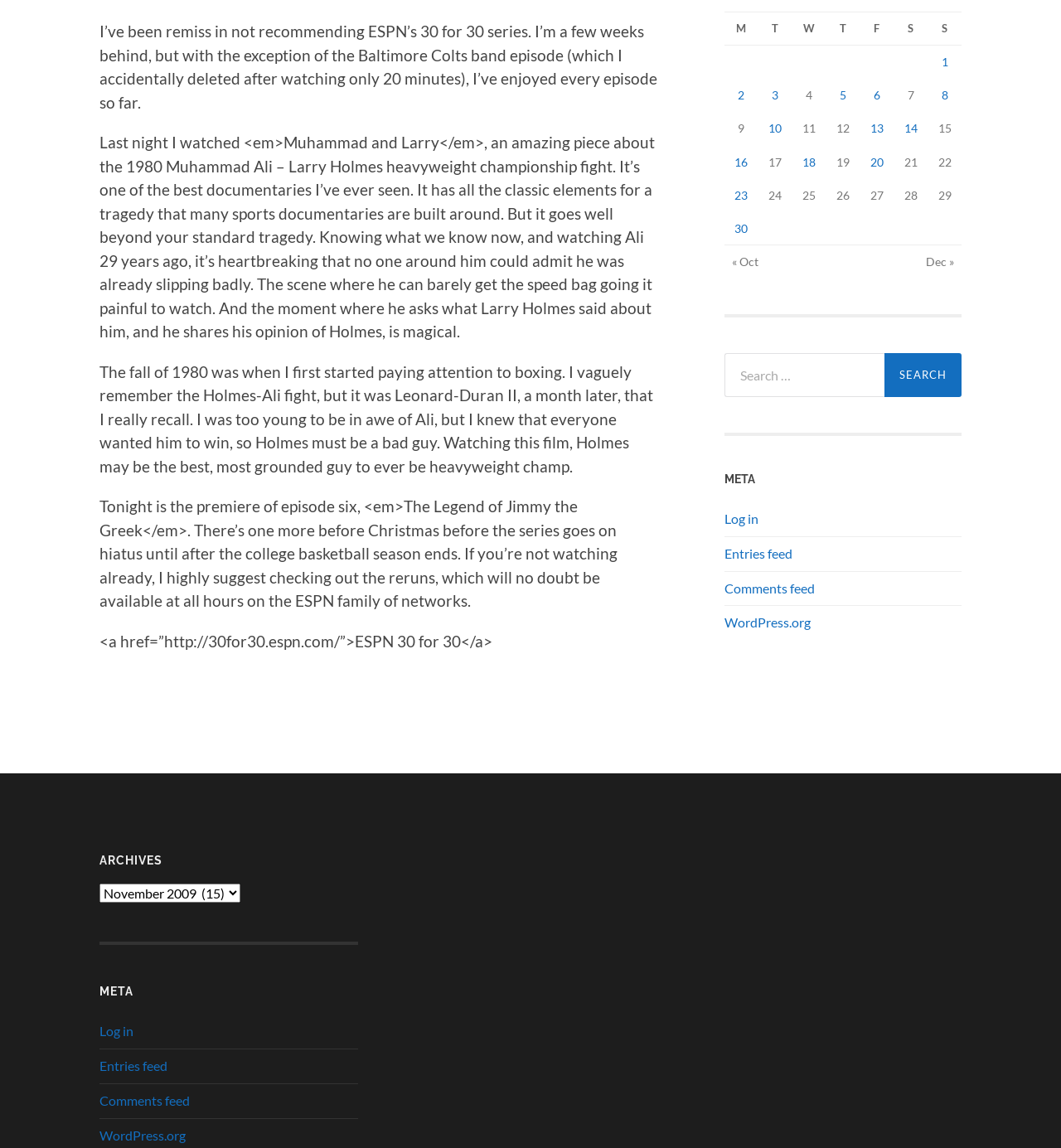Given the description: "WordPress.org", determine the bounding box coordinates of the UI element. The coordinates should be formatted as four float numbers between 0 and 1, [left, top, right, bottom].

[0.683, 0.535, 0.764, 0.549]